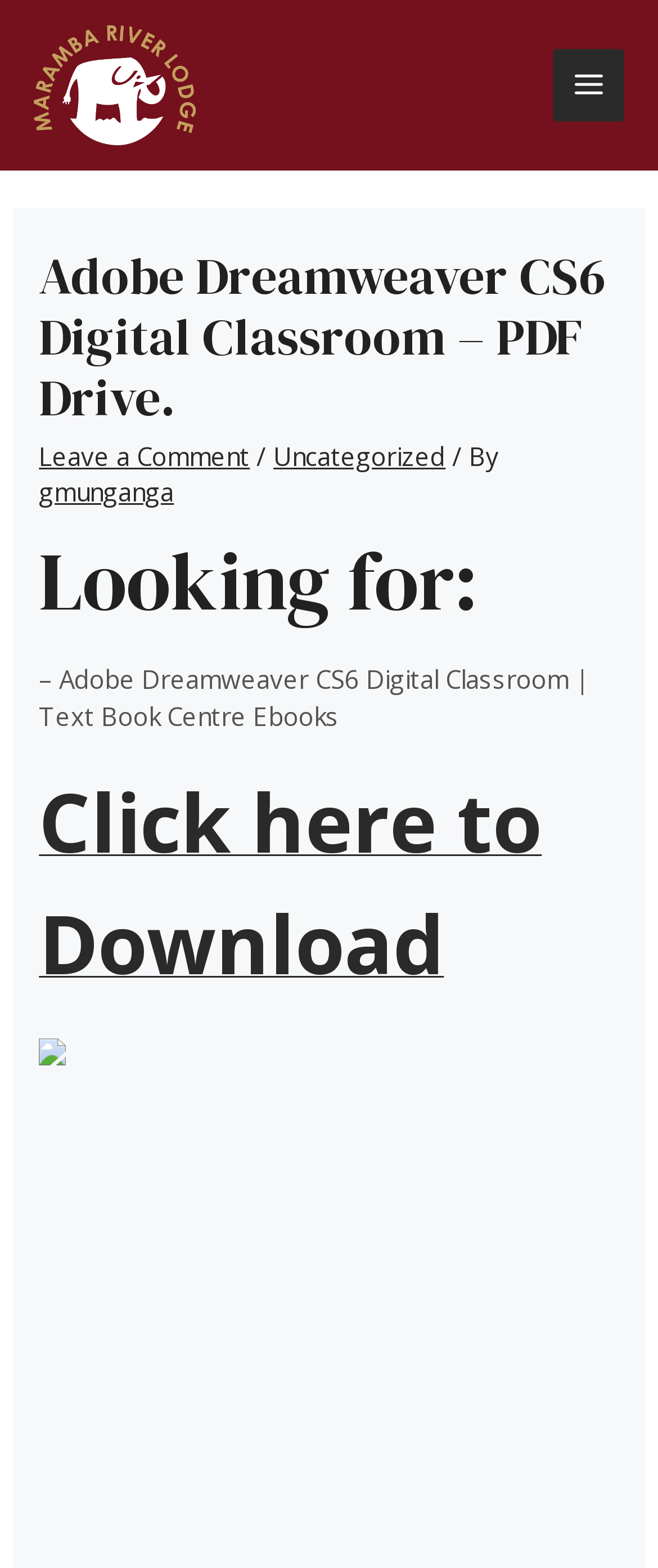What is the category of the article?
Examine the image closely and answer the question with as much detail as possible.

The category of the article is obtained from the link 'Uncategorized' which is located below the main heading and above the text 'Looking for:'.